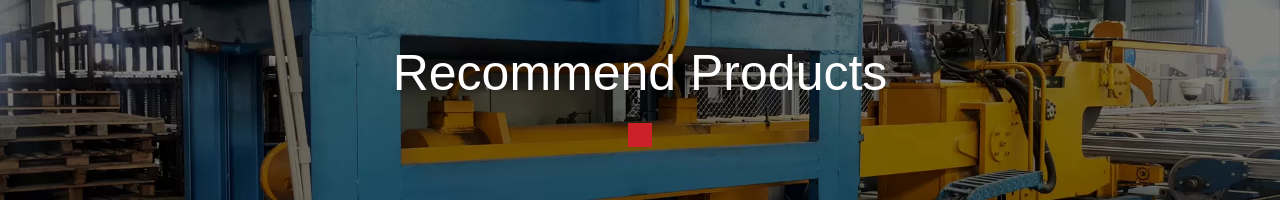Provide an in-depth description of all elements within the image.

The image features a prominent header labeled "Recommend Products," set against a backdrop highlighting the machinery utilized in aluminum manufacturing. The vibrant blue and yellow hues of the equipment suggest a modern industrial environment, indicating the complexity and efficiency of the processes involved. The scene likely showcases equipment essential for the production and manipulation of aluminum rods and related products, emphasizing the operational capabilities of the Guangdong Coyo Precision Machinery Manufacturing Co., Ltd. This visual component underlines the company's commitment to quality and innovation in their offerings.